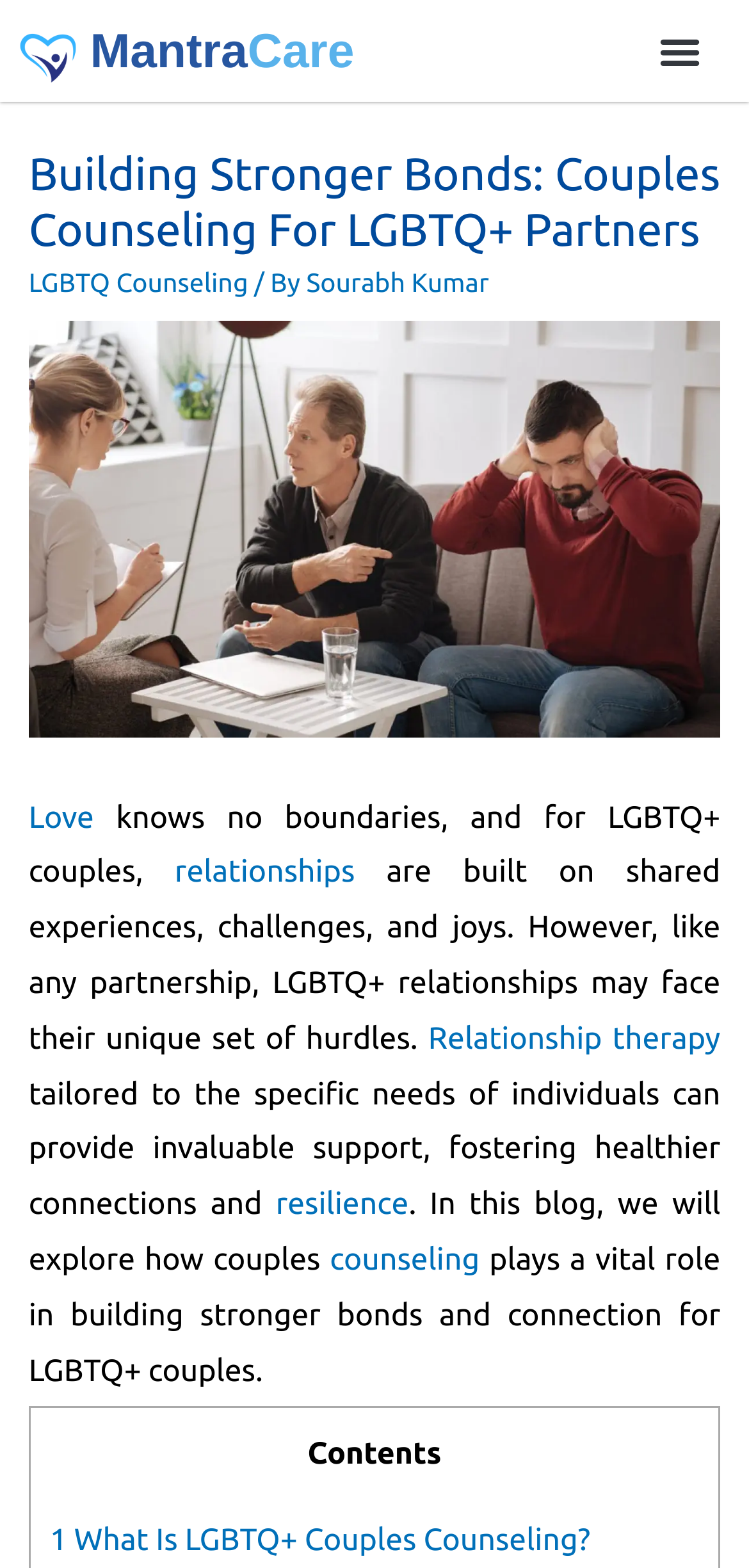Find the bounding box coordinates of the UI element according to this description: "resilience".

[0.368, 0.757, 0.546, 0.779]